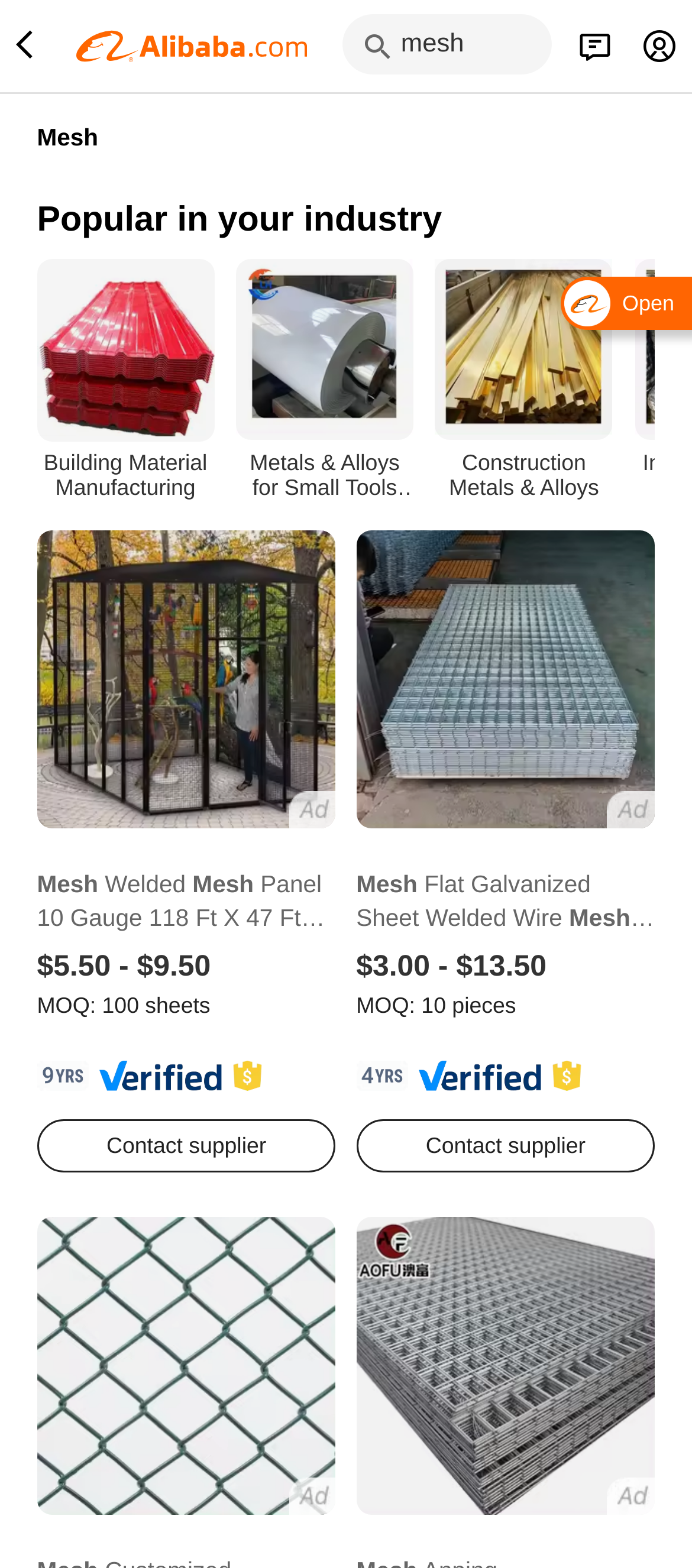What is the purpose of the button 'Contact supplier'?
Answer the question with a single word or phrase by looking at the picture.

To contact the supplier